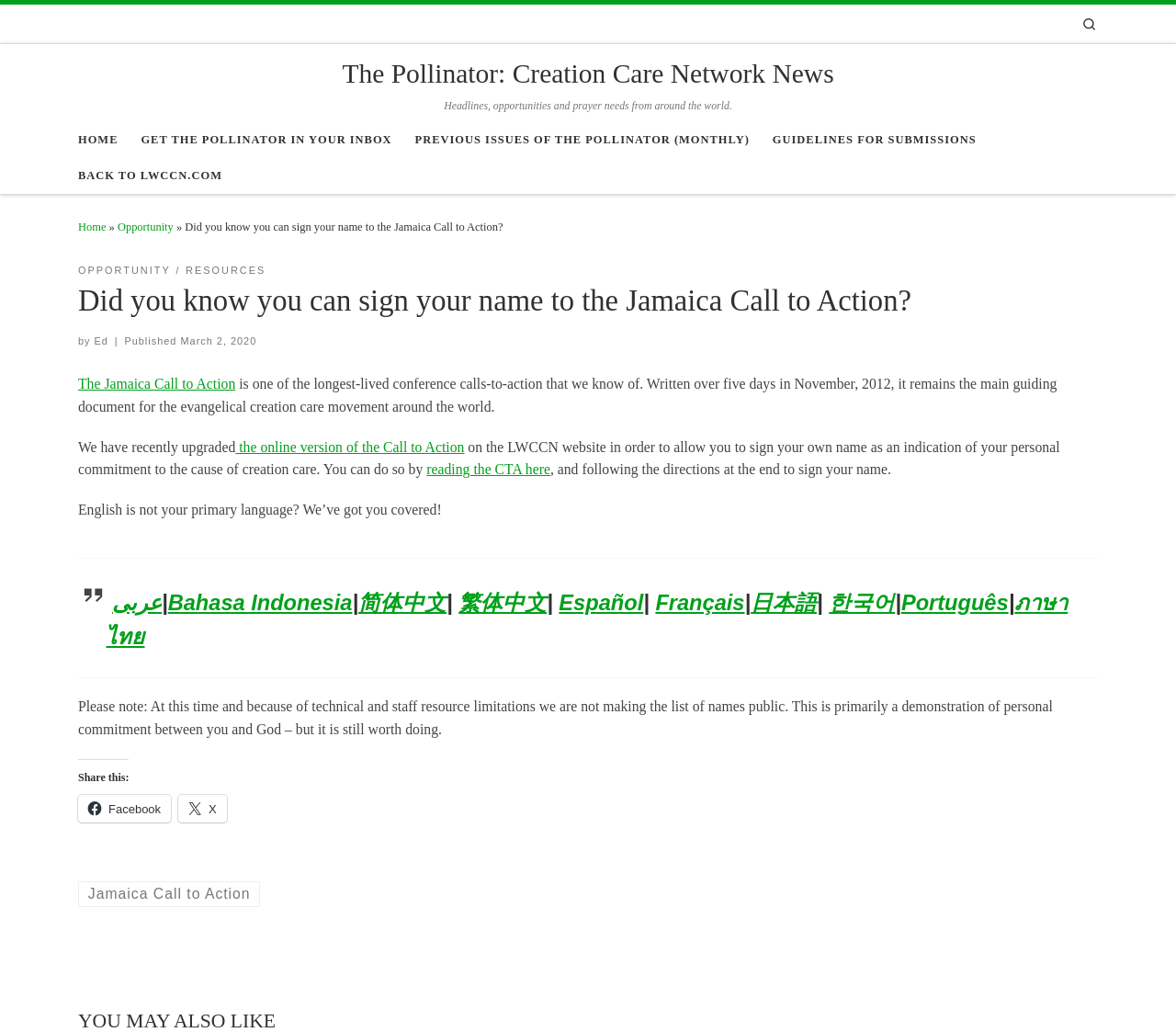Determine the bounding box coordinates of the section I need to click to execute the following instruction: "search in the forum". Provide the coordinates as four float numbers between 0 and 1, i.e., [left, top, right, bottom].

None